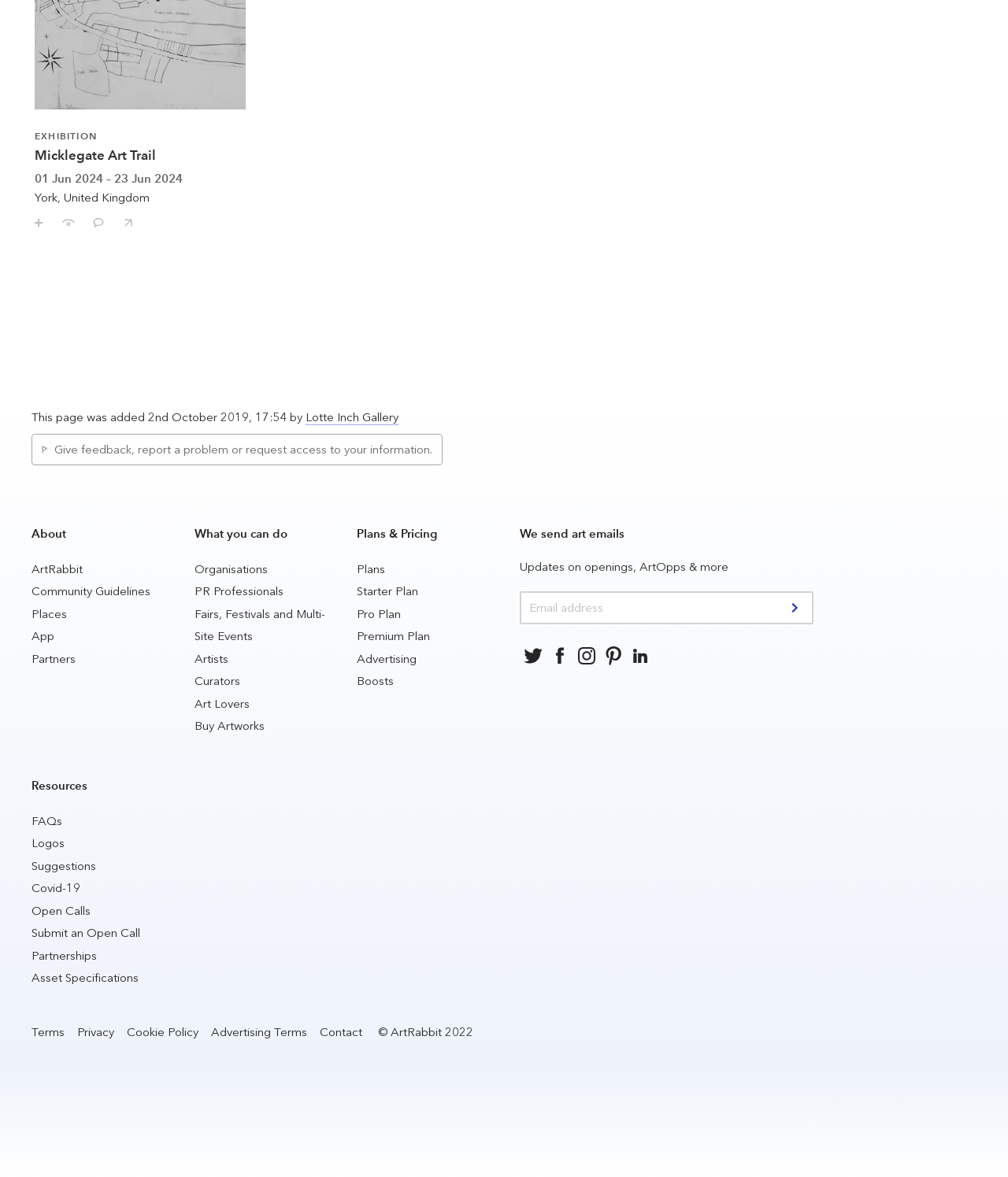Locate the bounding box coordinates of the clickable area needed to fulfill the instruction: "Share Micklegate Art Trail with your friends".

[0.112, 0.176, 0.134, 0.196]